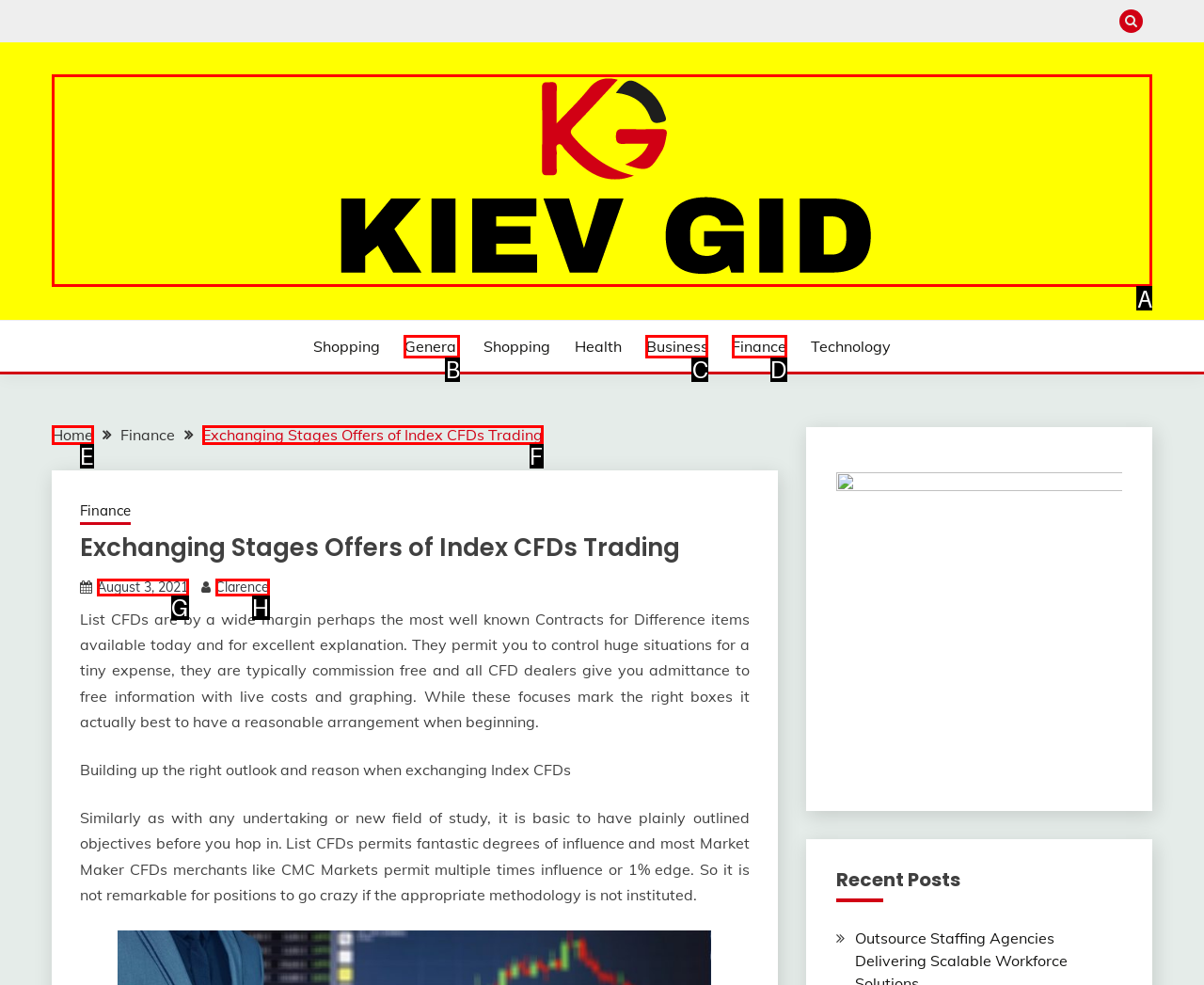To execute the task: Visit Kiev Gid website, which one of the highlighted HTML elements should be clicked? Answer with the option's letter from the choices provided.

A